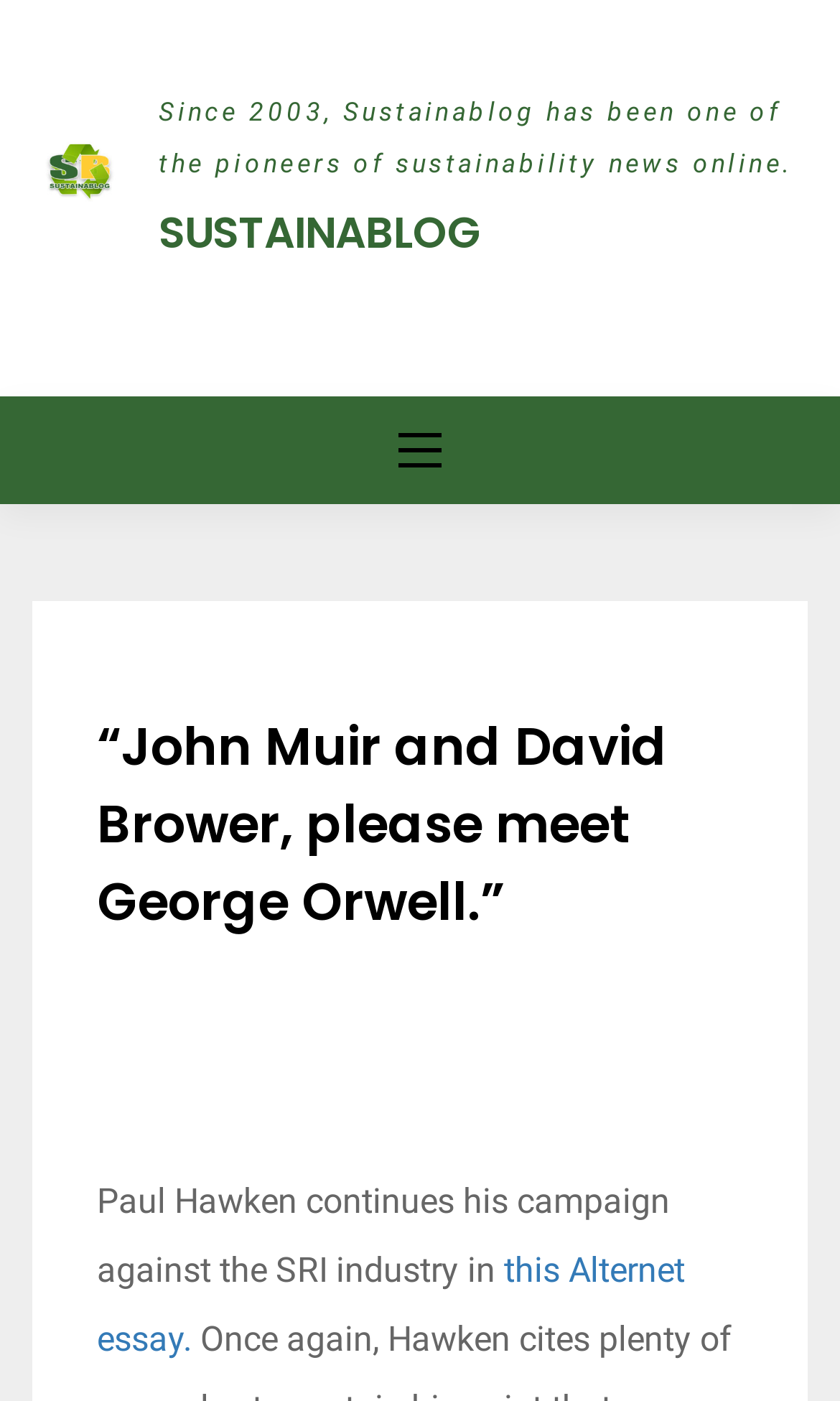What is the name of the blog?
Look at the image and respond with a one-word or short-phrase answer.

Sustainablog